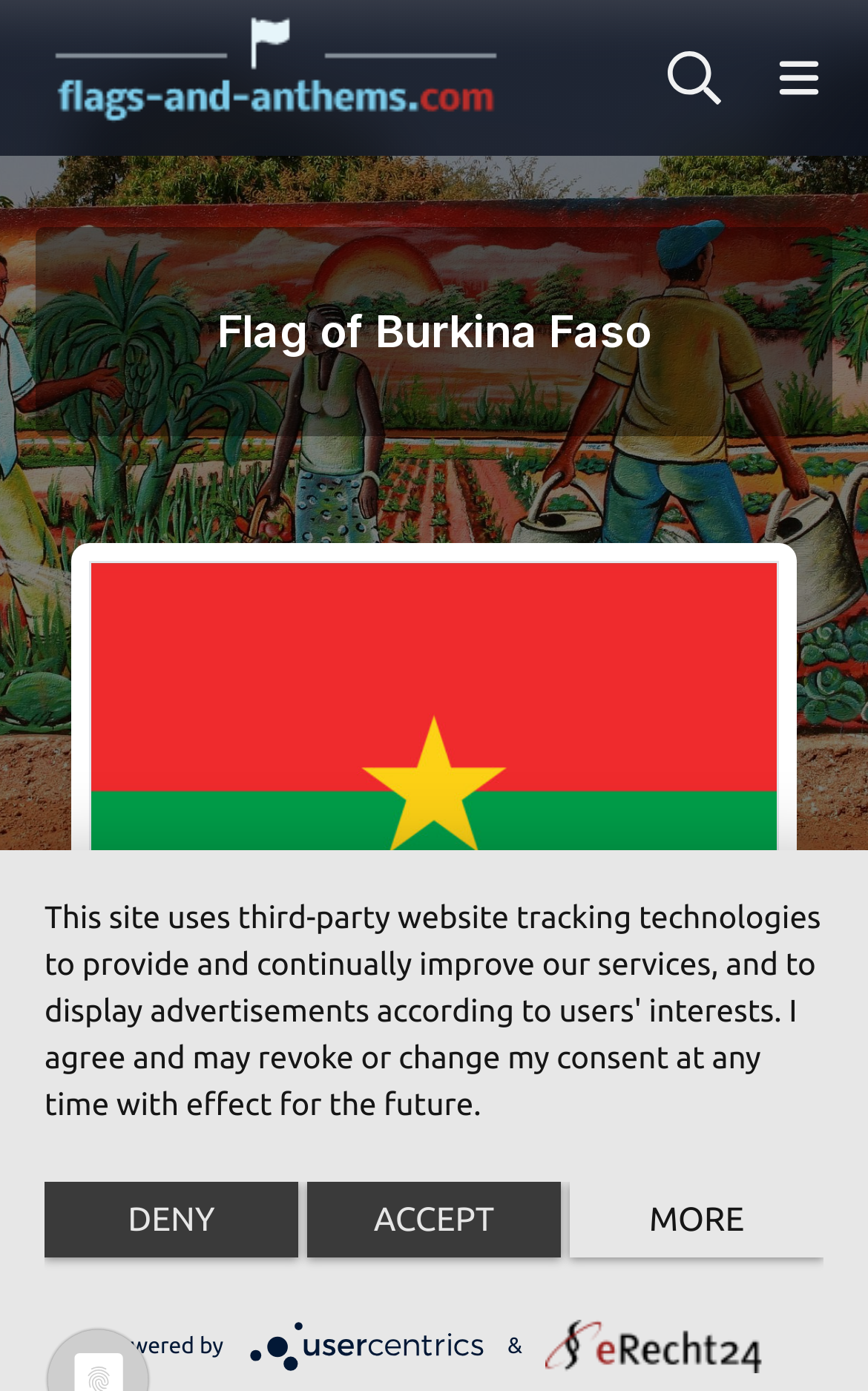Please identify the primary heading on the webpage and return its text.

Flag of Burkina Faso